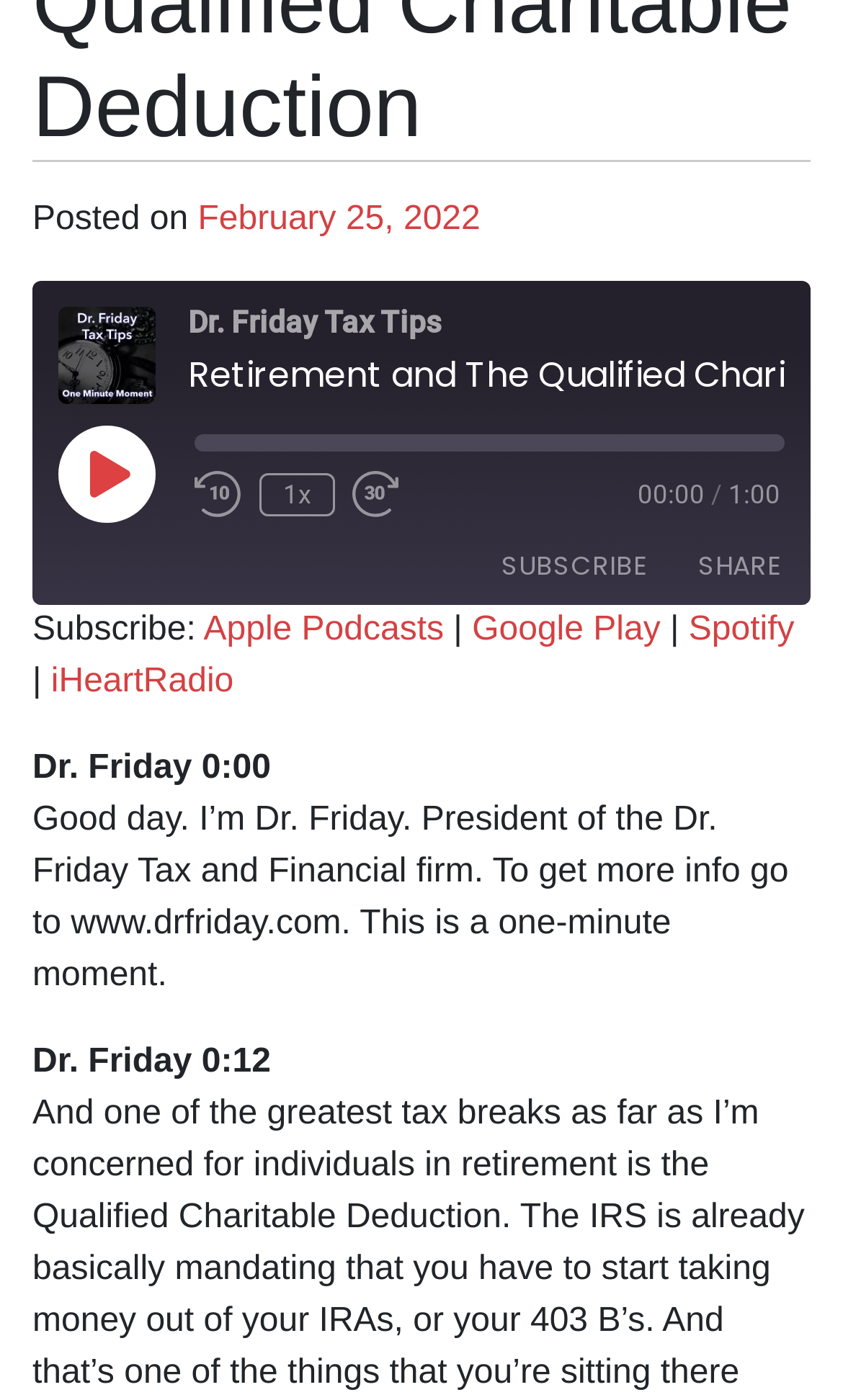What is the current time of the episode?
Please provide a single word or phrase as your answer based on the image.

00:00